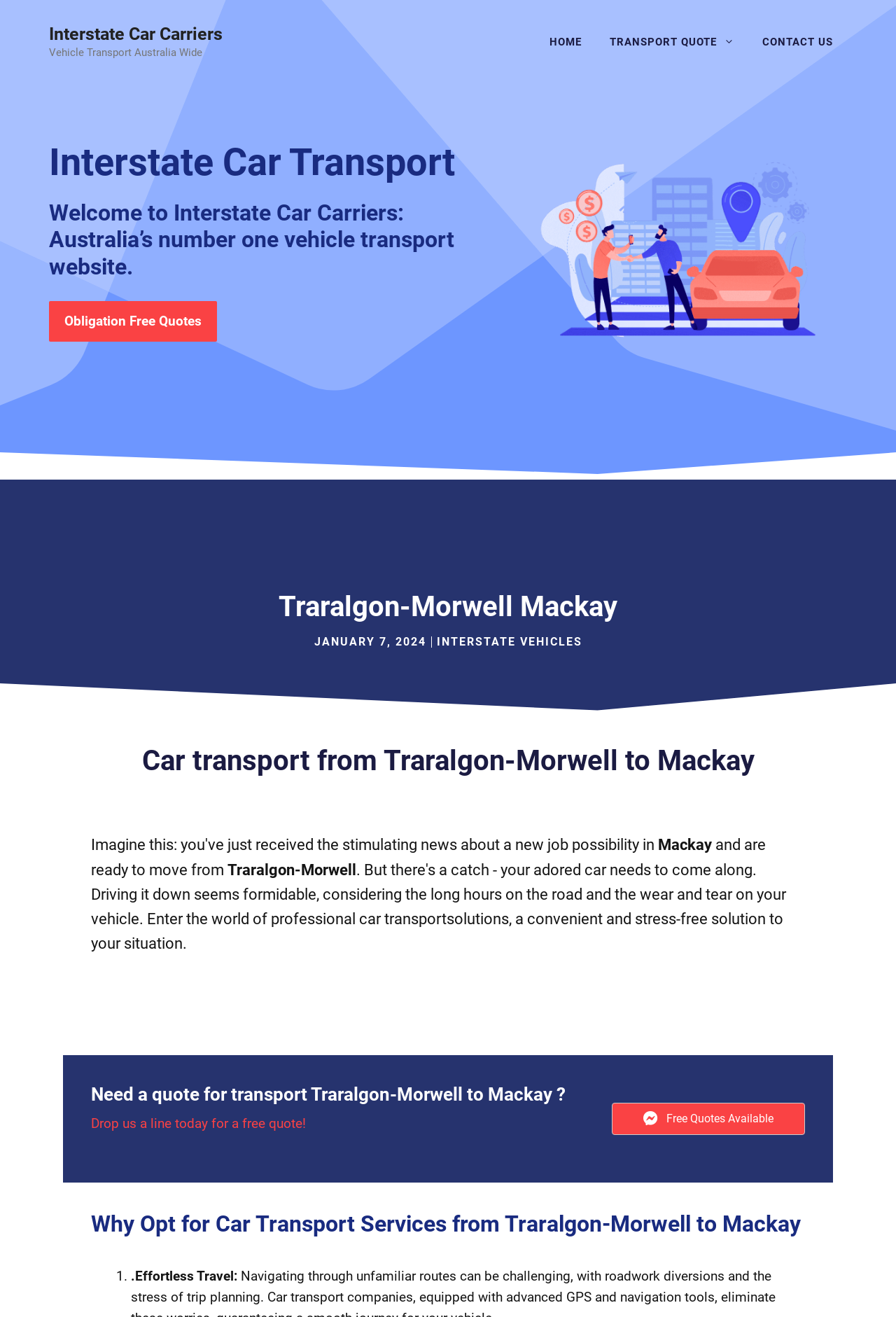Please find the bounding box coordinates of the element's region to be clicked to carry out this instruction: "Learn about car transport from Traralgon-Morwell to Mackay".

[0.102, 0.566, 0.898, 0.59]